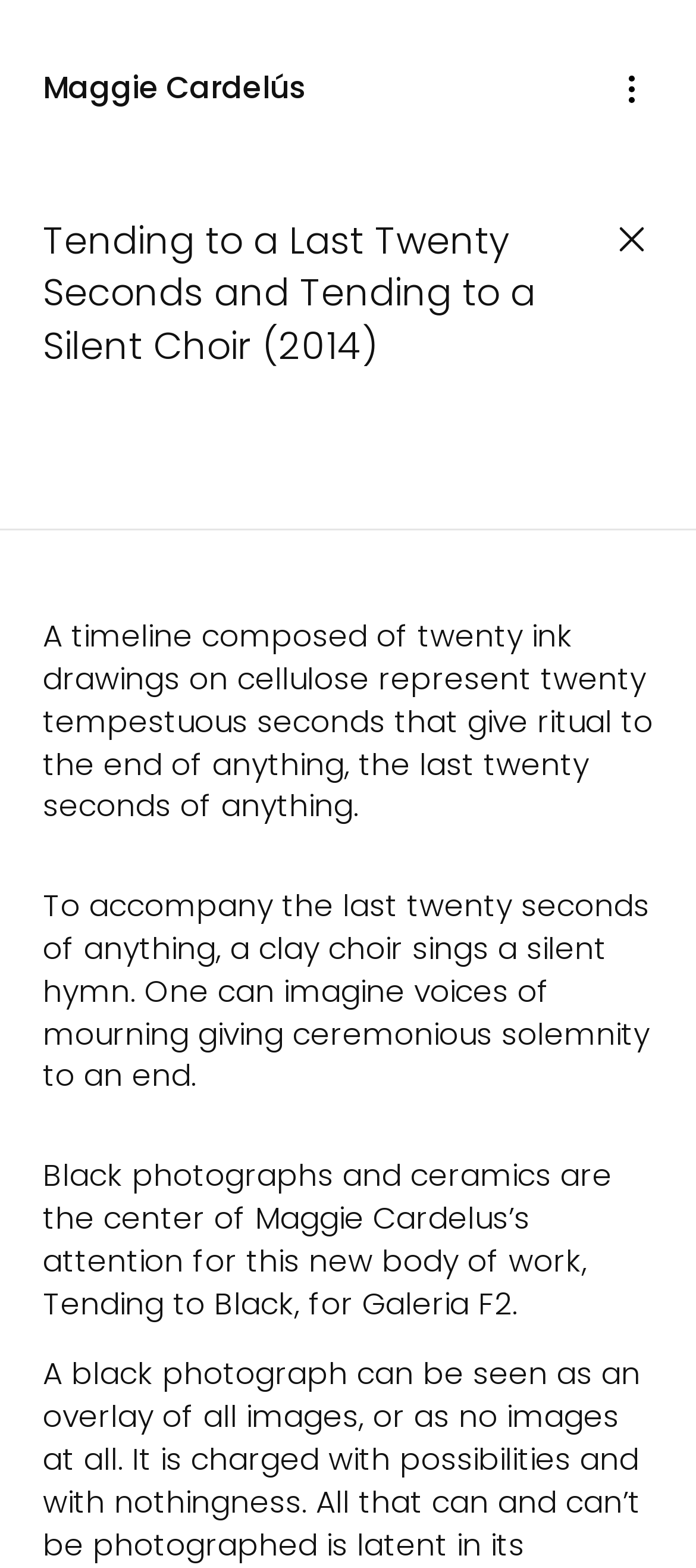Based on the description "parent_node: Maggie Cardelús aria-label="open menu"", find the bounding box of the specified UI element.

[0.877, 0.027, 0.938, 0.087]